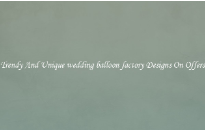Provide a comprehensive description of the image.

This image showcases an elegant and whimsical design featuring the words "Trendy And Unique wedding balloon factory Designs On Offers." The text is presented in a stylish, cursive font, conveying a sense of creativity and sophistication. Set against a softly colored background, the image effectively highlights the vibrant and playful nature of the balloon designs available for weddings. This visual emphasizes the idea of adding a joyful and memorable touch to special occasions, positioning the offerings as both fashionable and distinctive for couples looking to enhance their wedding celebrations.